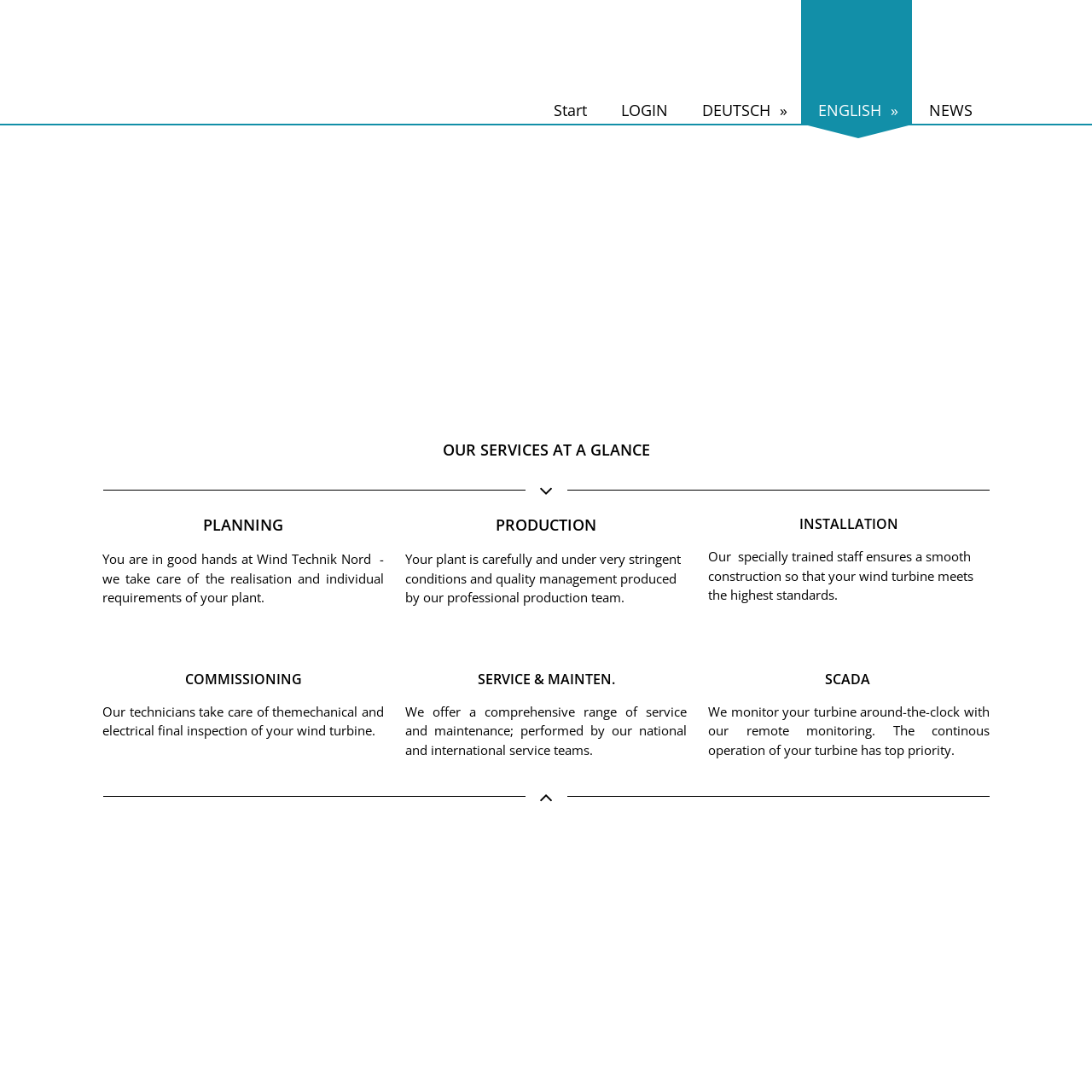Look at the image and give a detailed response to the following question: What language options are available on the webpage?

The webpage provides two language options: Deutsch (German) and English. These options are available in the top-right corner of the webpage.